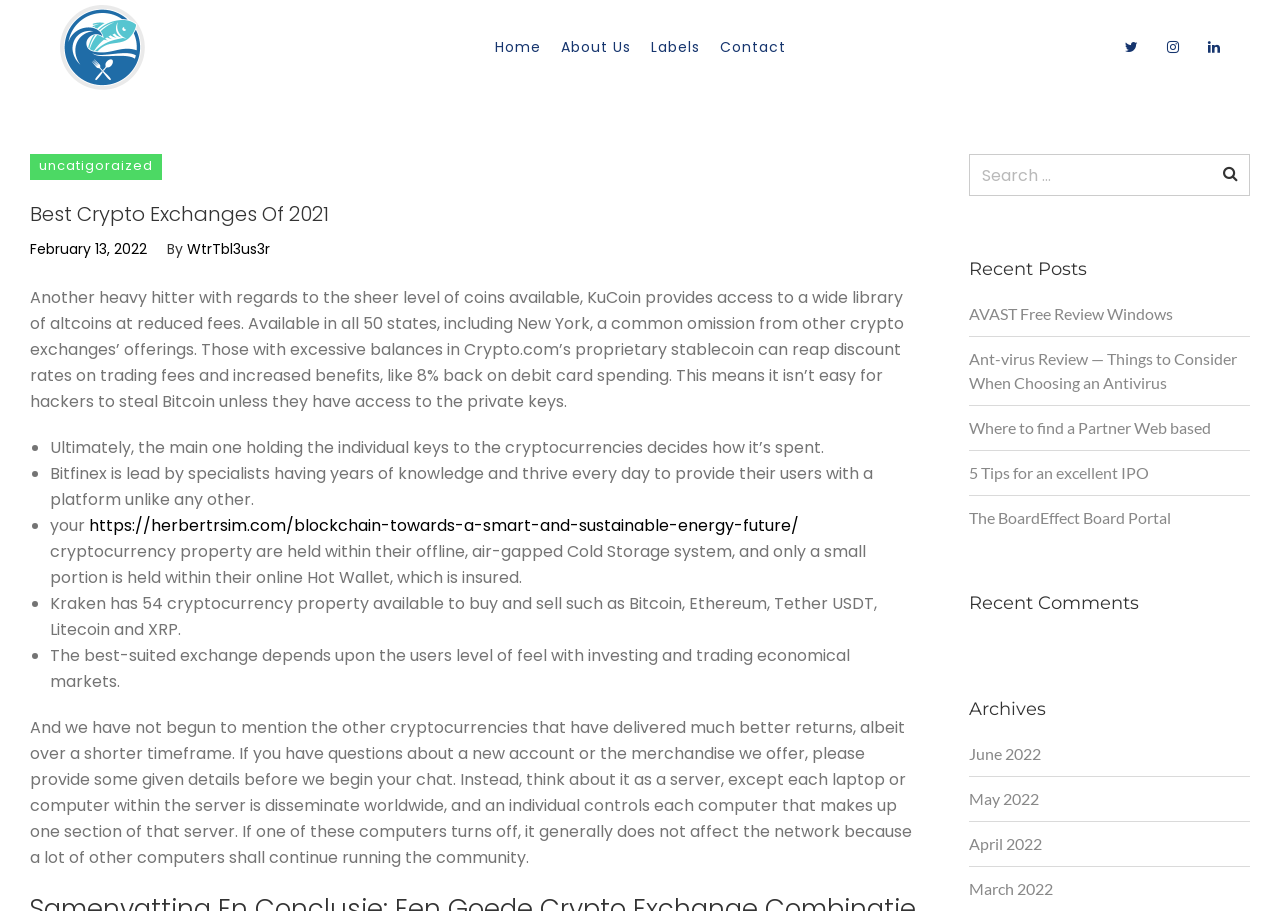Given the description of the UI element: "May 2022", predict the bounding box coordinates in the form of [left, top, right, bottom], with each value being a float between 0 and 1.

[0.757, 0.864, 0.812, 0.89]